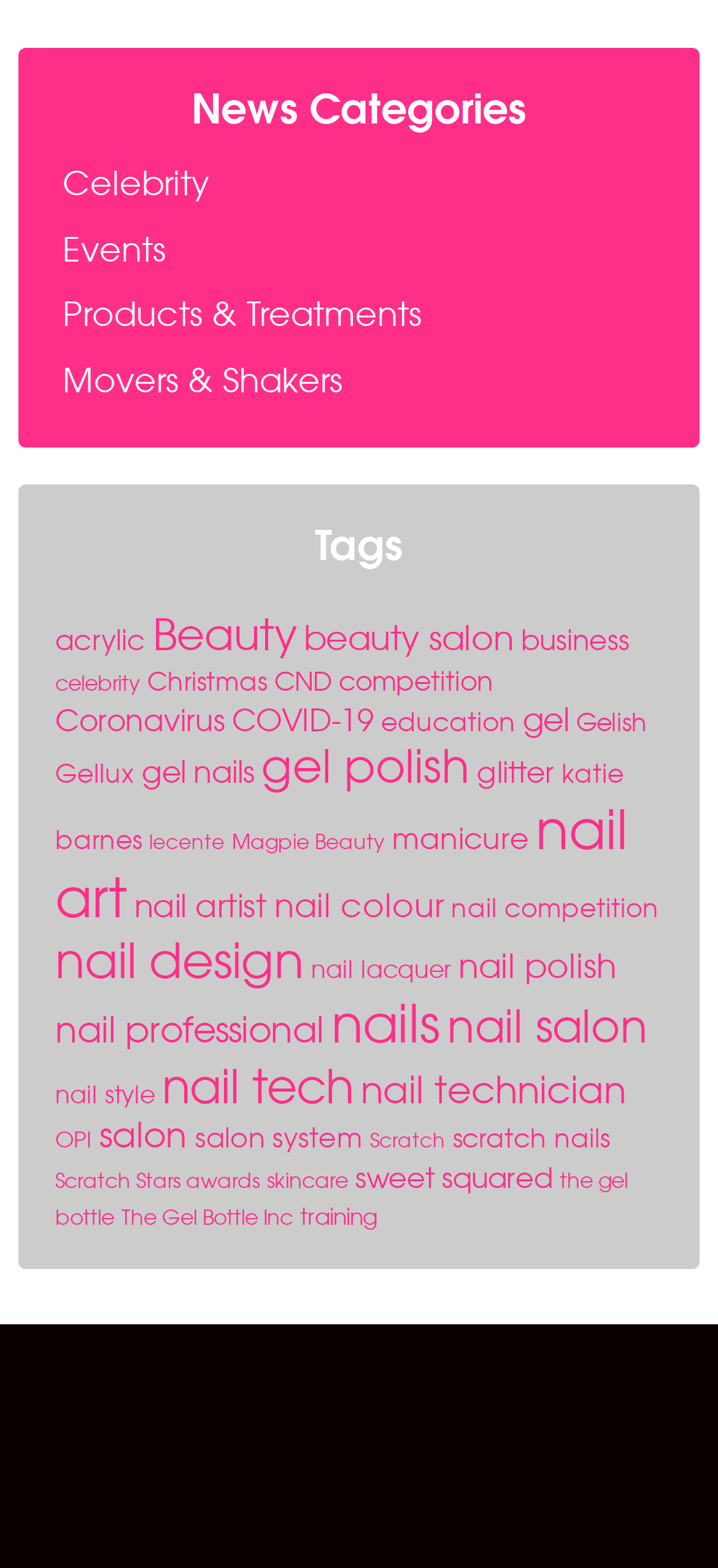How many tags are related to nail polish?
Can you offer a detailed and complete answer to this question?

I searched for tags related to nail polish and found 'nail polish', 'gel polish', 'nail lacquer', 'nail colour', and 'gel', so there are 5 tags related to nail polish.